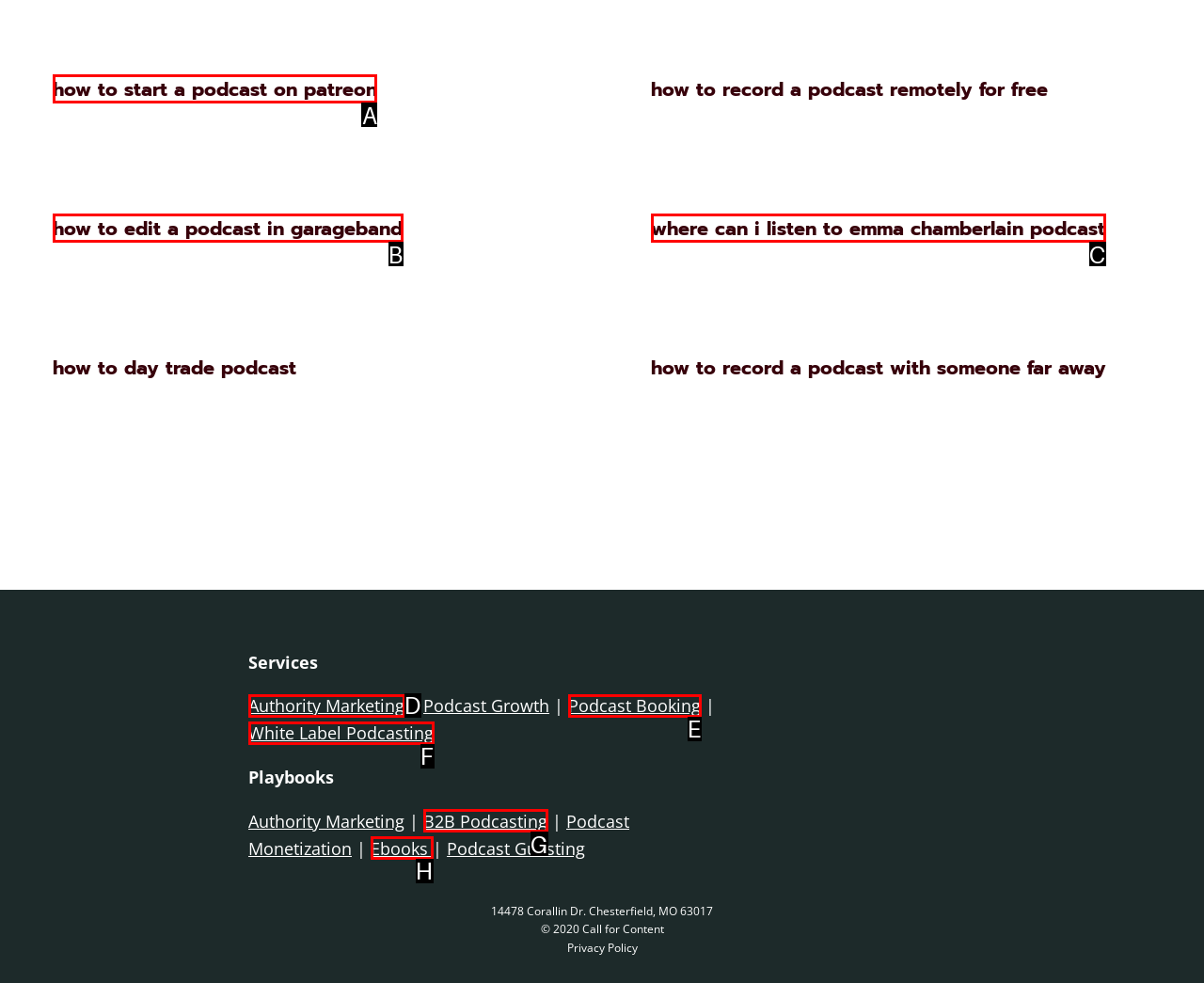Figure out which option to click to perform the following task: click on 'how to start a podcast on patreon'
Provide the letter of the correct option in your response.

A